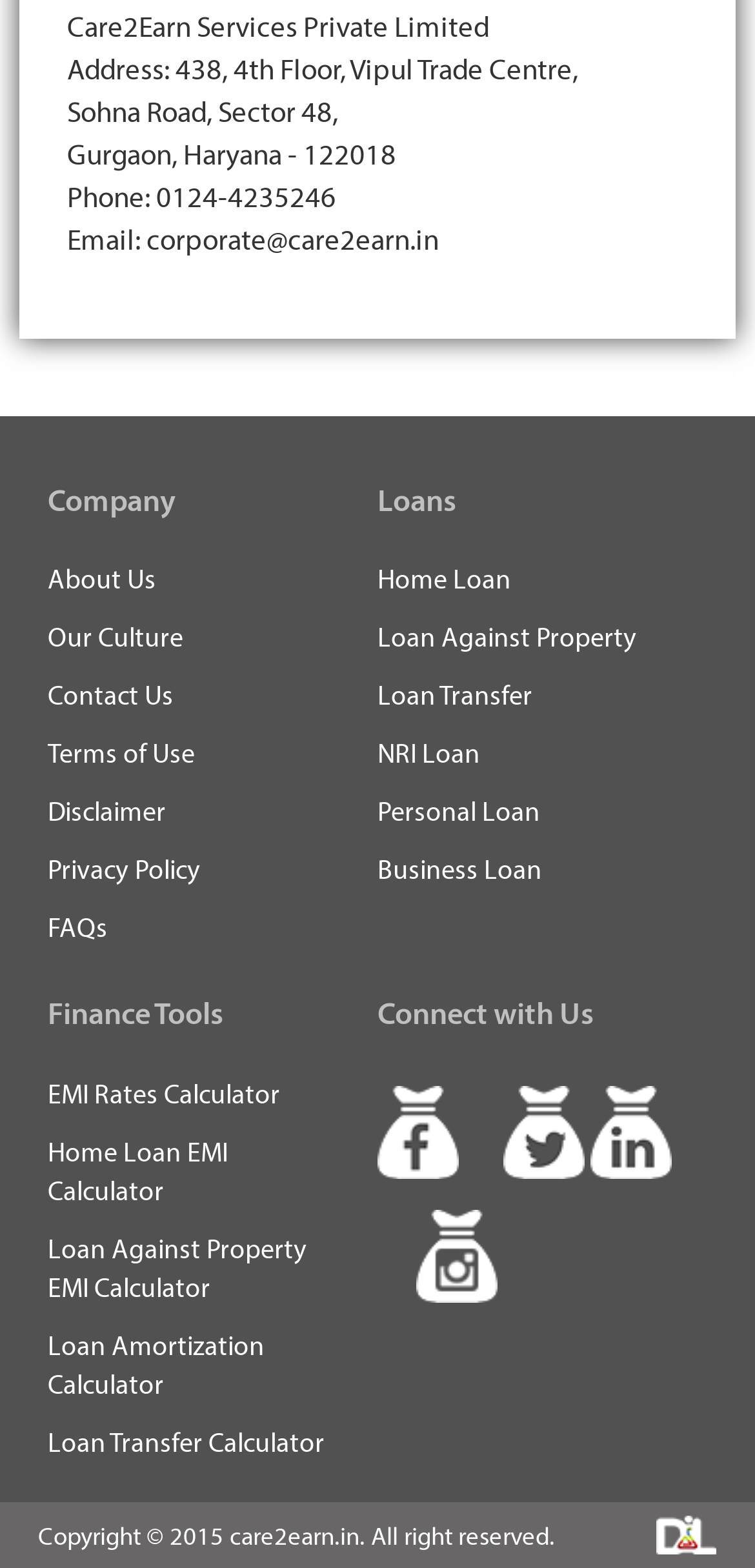Please study the image and answer the question comprehensively:
What is the copyright year of the website?

The copyright year of the website can be found at the bottom of the webpage, where it is listed as 'Copyright © 2015 care2earn.in. All right reserved'.